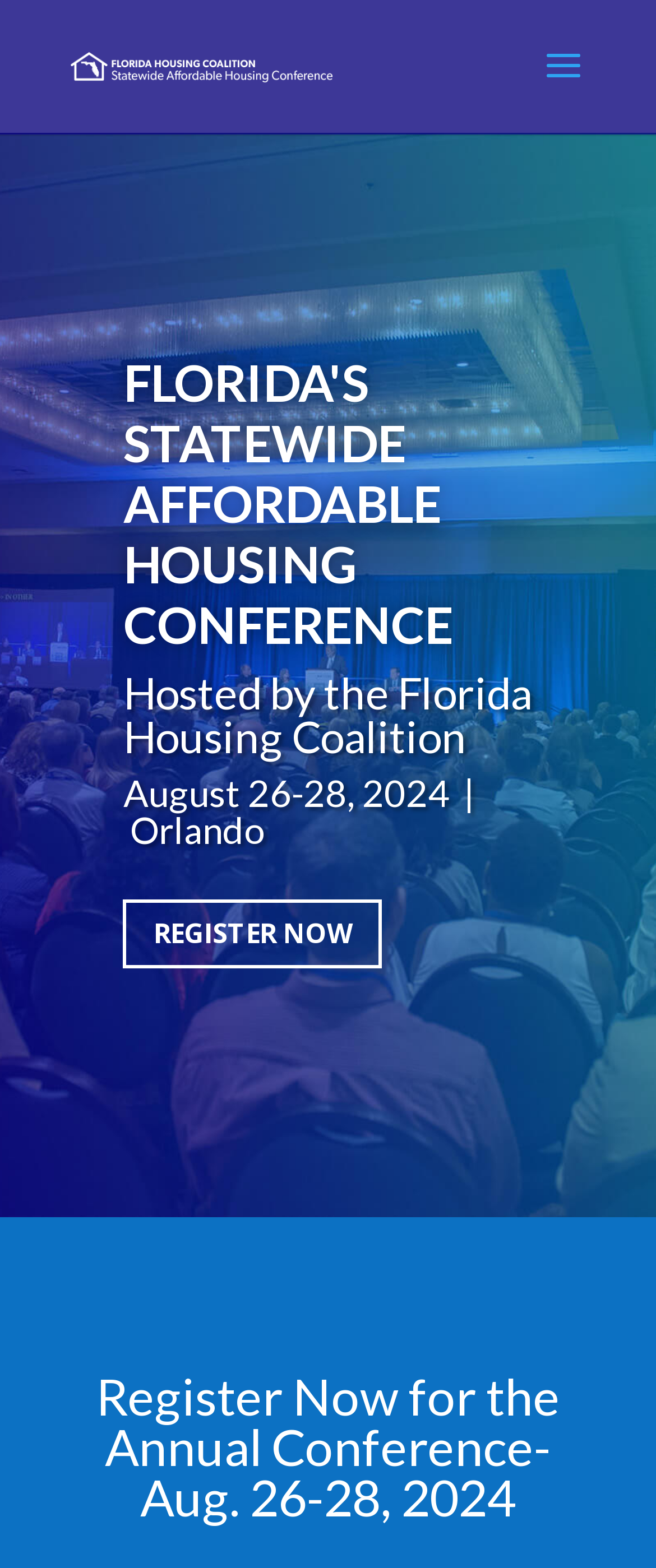Can you extract the primary headline text from the webpage?

FLORIDA'S STATEWIDE AFFORDABLE HOUSING CONFERENCE